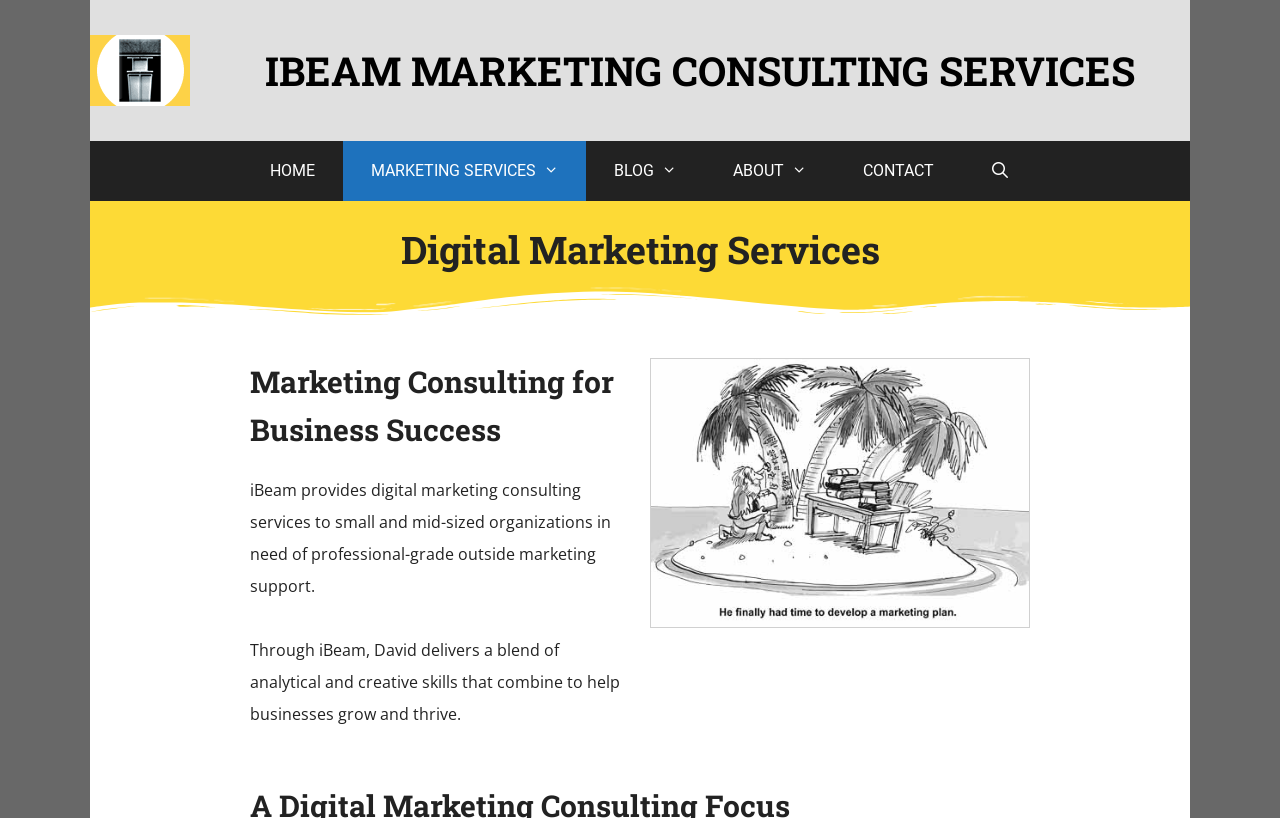Determine and generate the text content of the webpage's headline.

Digital Marketing Services